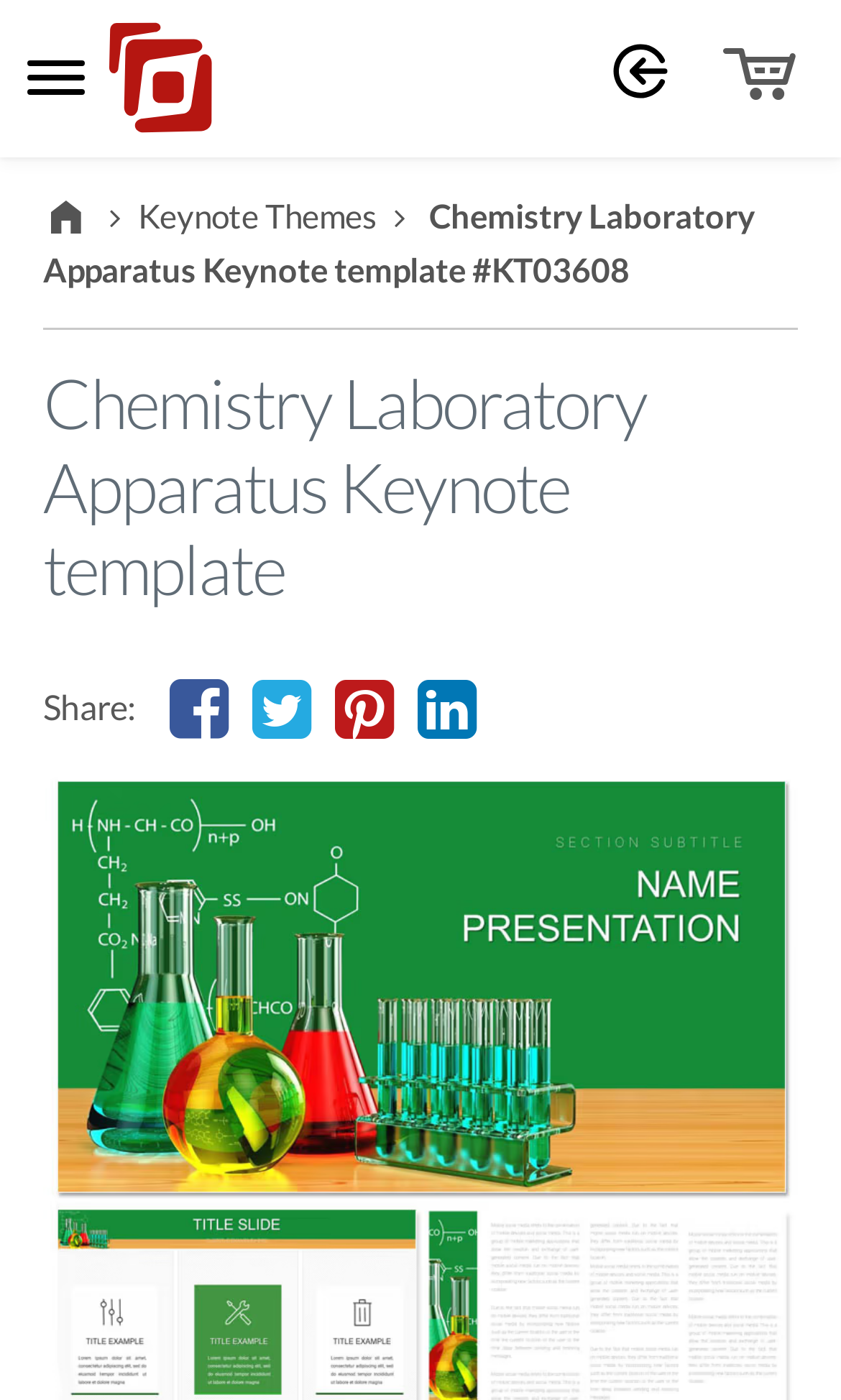Provide the bounding box coordinates of the HTML element described by the text: "aria-label="Shopping cart" title="Shopping cart"". The coordinates should be in the format [left, top, right, bottom] with values between 0 and 1.

[0.821, 0.0, 0.974, 0.112]